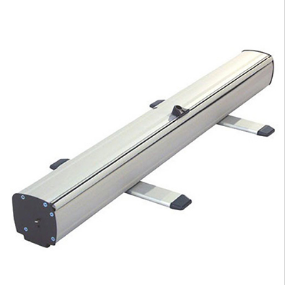Paint a vivid picture with your words by describing the image in detail.

This image showcases a sleek and modern Roll Up Banner stand, designed for easy assembly and portability. The stand features a streamlined aluminum body with a polished finish, enhancing its professional appearance. Its compact design allows for effortless transportation, making it an ideal choice for trade shows, conferences, and promotional events. The base is equipped with sturdy supports, ensuring stability while displaying banners, which can be easily rolled up and stored securely when not in use. This versatile display solution is perfect for showcasing branding messages in various settings.